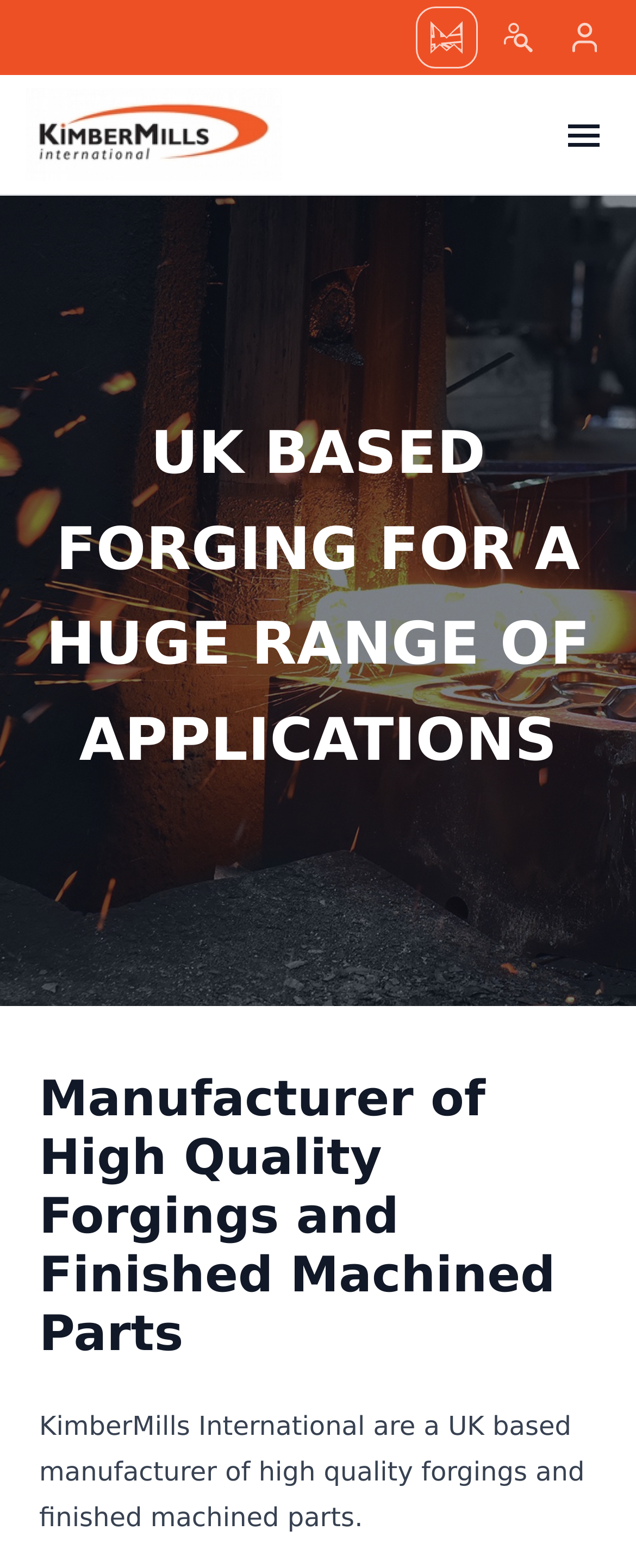Use the details in the image to answer the question thoroughly: 
What is the country where the company is based?

I read the heading on the webpage, which states that the company is 'UK based'. This suggests that the country where the company is based is the UK.